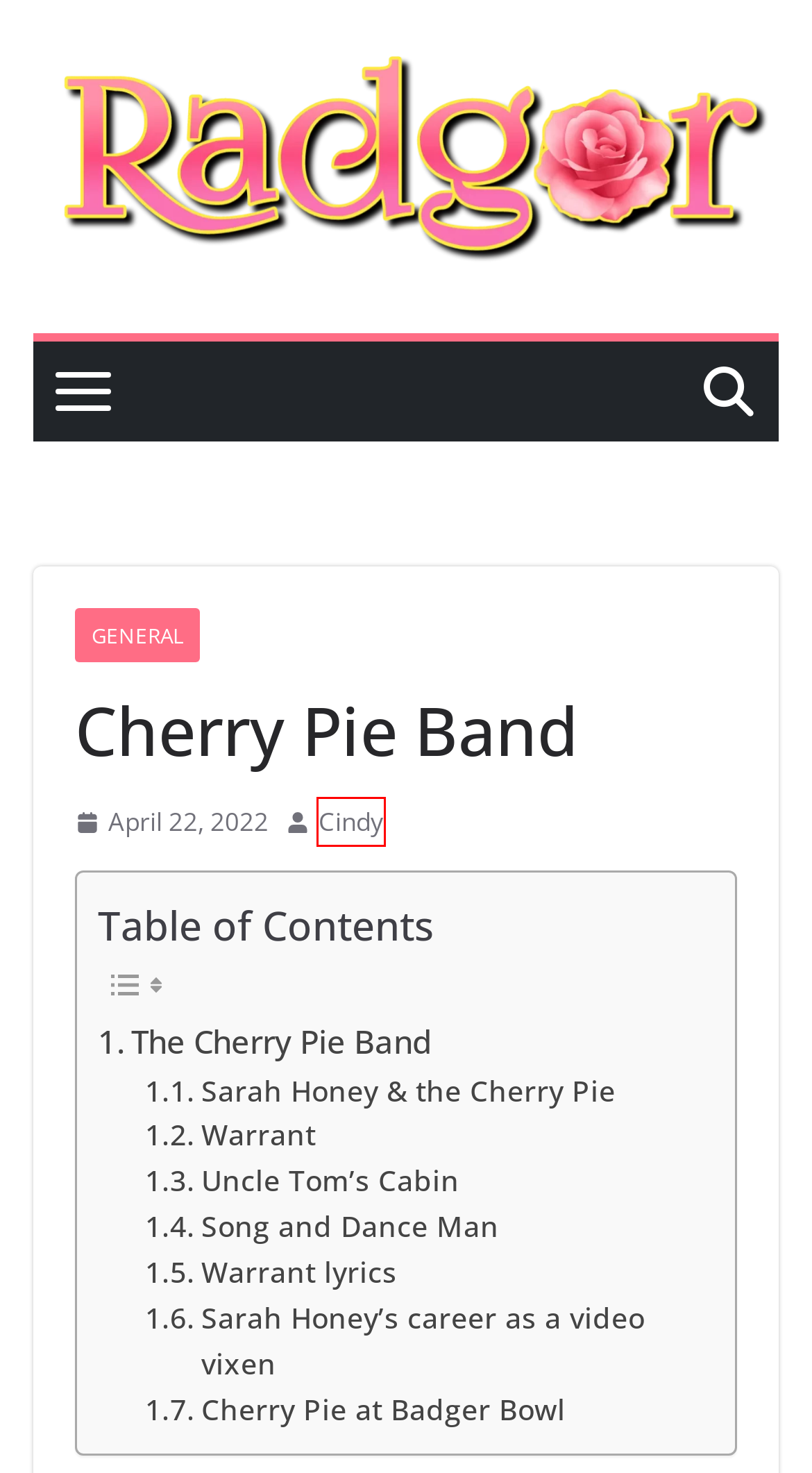Given a screenshot of a webpage with a red bounding box, please pick the webpage description that best fits the new webpage after clicking the element inside the bounding box. Here are the candidates:
A. Doritos Blue Bag - Radgor
B. Radgor - Source Of Information - Radgor
C. Home Improvement - Radgor
D. Managing A Daycare Center - A Complex And Multifaceted Task With Virtuclock - Radgor
E. Cindy - Radgor
F. How To Download From Internet Kms Auto Portable For Office And Windows Activation - Radgor
G. Understanding Property Agent Commission: What You Need To Know - Radgor
H. Education - Radgor

E